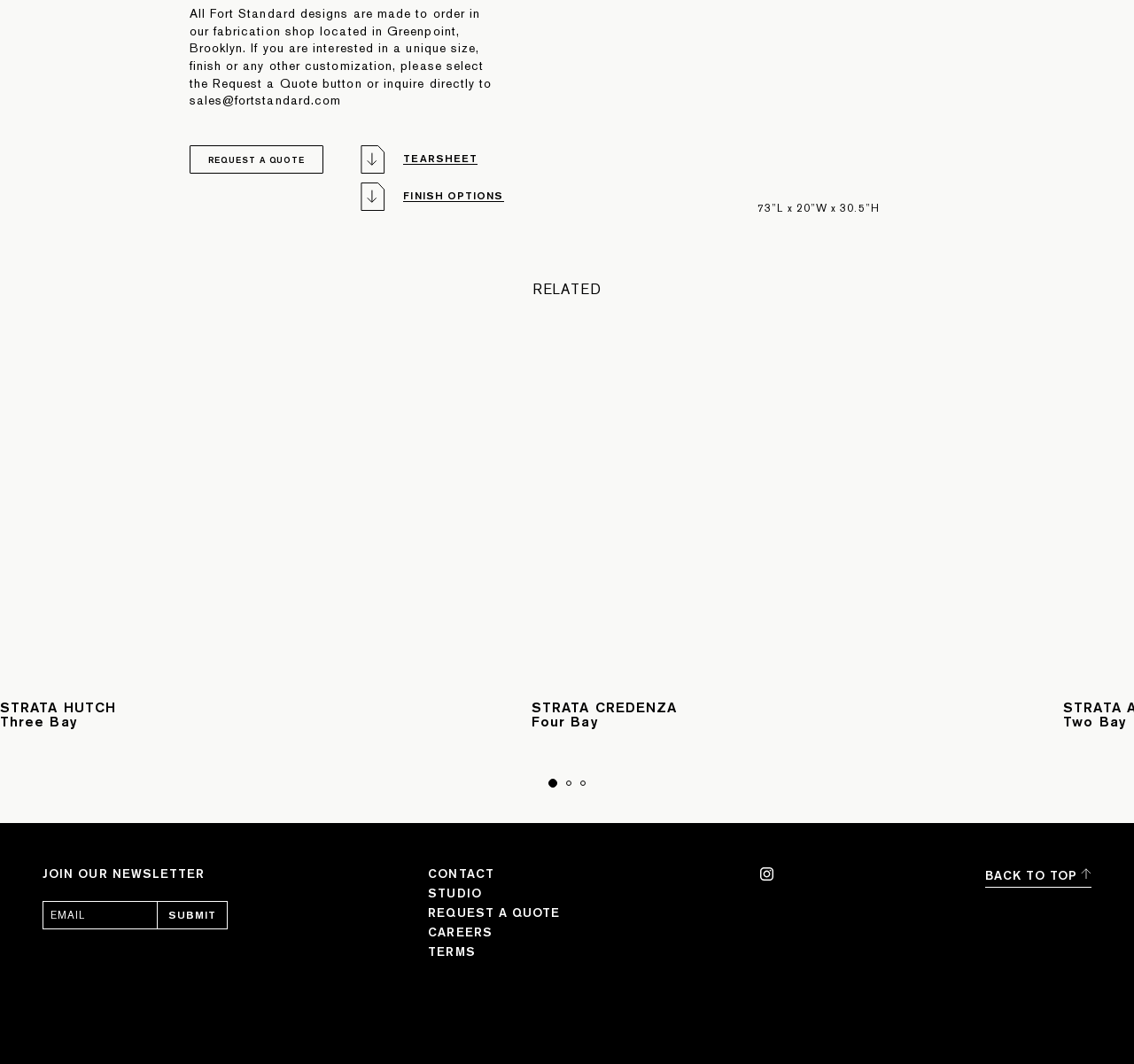Select the bounding box coordinates of the element I need to click to carry out the following instruction: "Click the REQUEST A QUOTE button".

[0.167, 0.136, 0.285, 0.163]